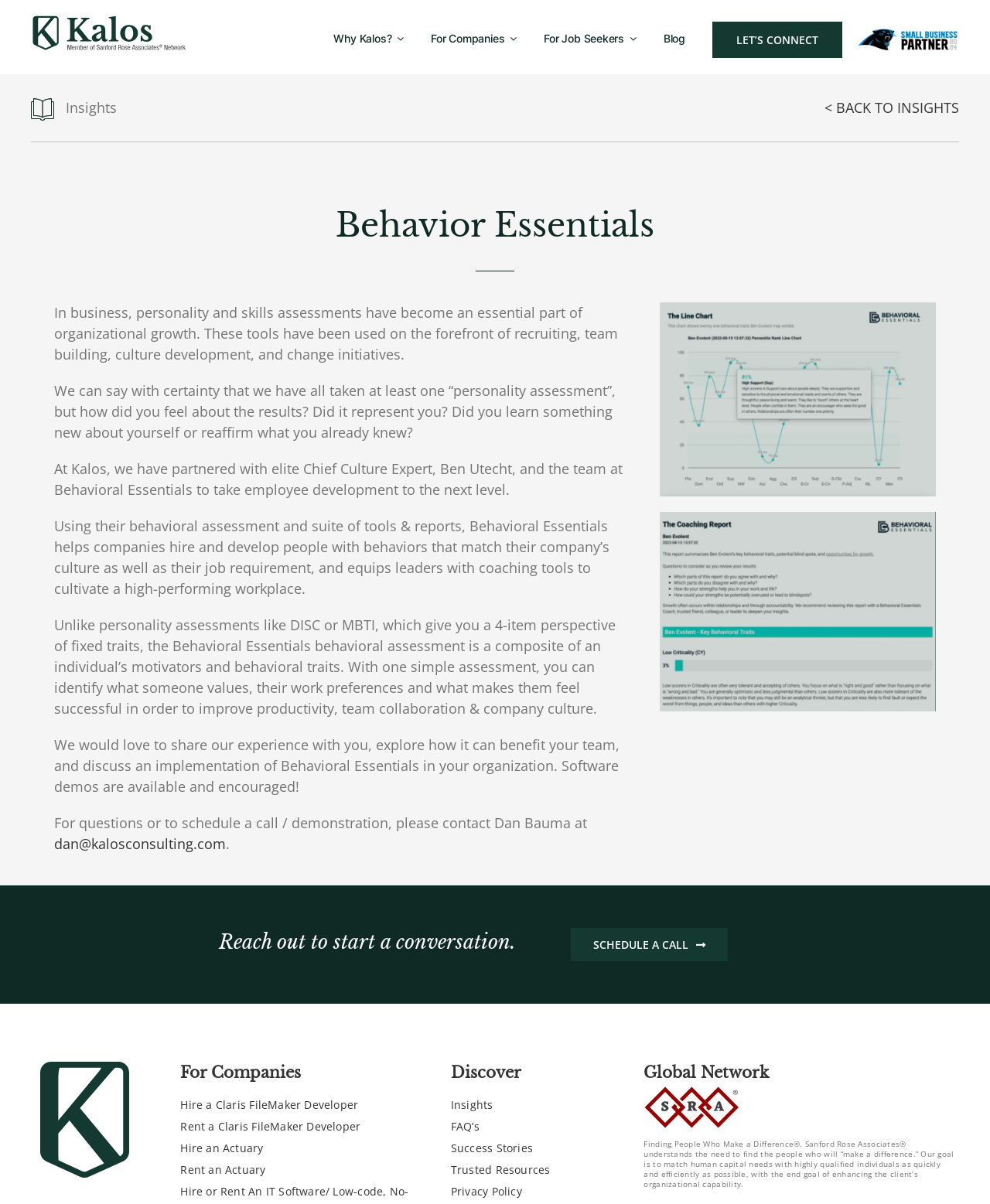Locate the bounding box coordinates of the element to click to perform the following action: 'Click on the 'For Job Seekers' link'. The coordinates should be given as four float values between 0 and 1, in the form of [left, top, right, bottom].

[0.549, 0.017, 0.643, 0.049]